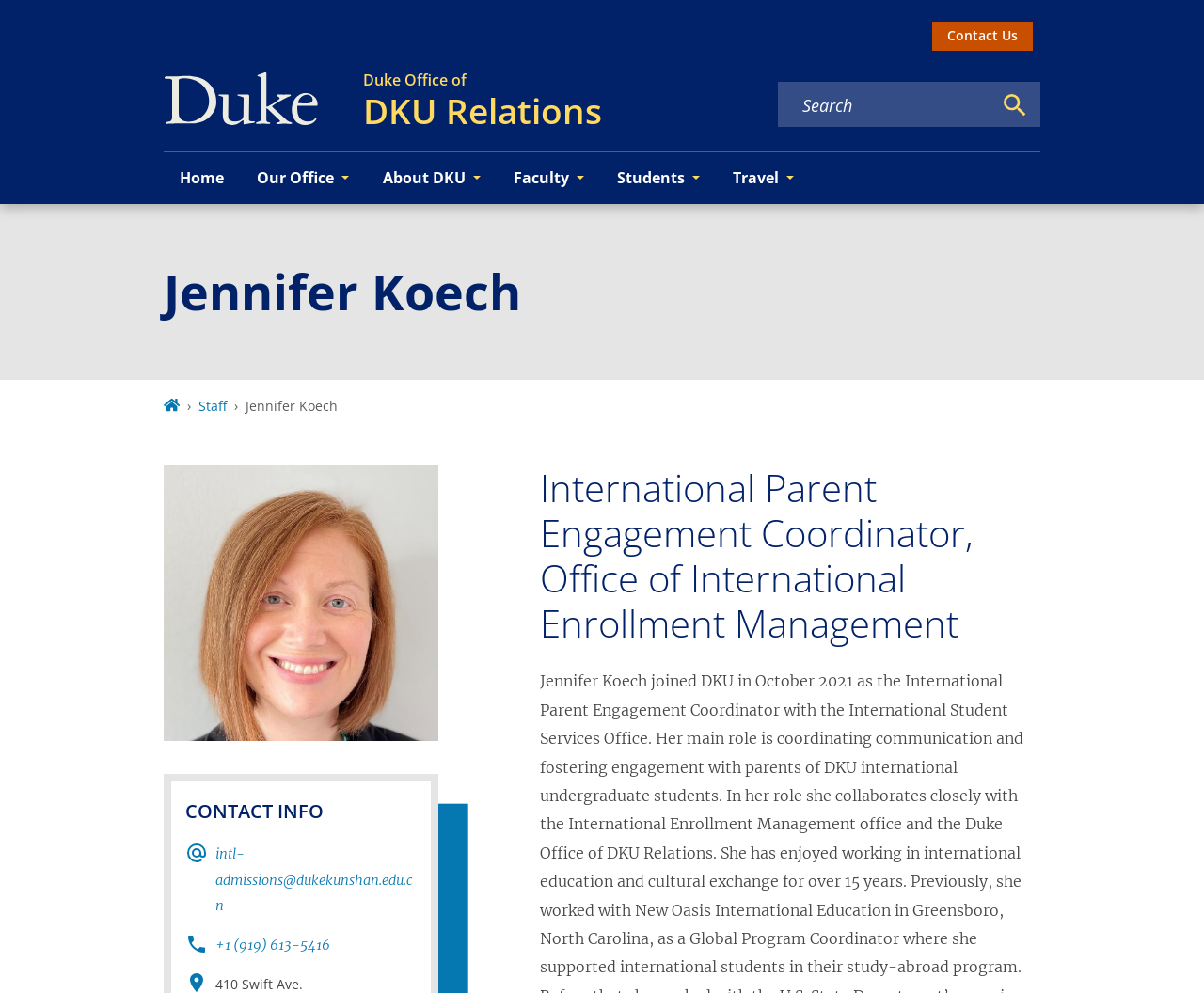Extract the bounding box coordinates of the UI element described by: "Our Office". The coordinates should include four float numbers ranging from 0 to 1, e.g., [left, top, right, bottom].

[0.2, 0.153, 0.304, 0.205]